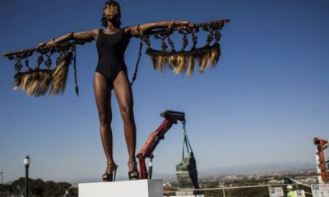What is the figure in the sculpture wearing?
Refer to the image and give a detailed answer to the query.

According to the caption, the female figure in the sculpture is adorned in a black swimsuit, which is a distinctive part of the artwork's design.